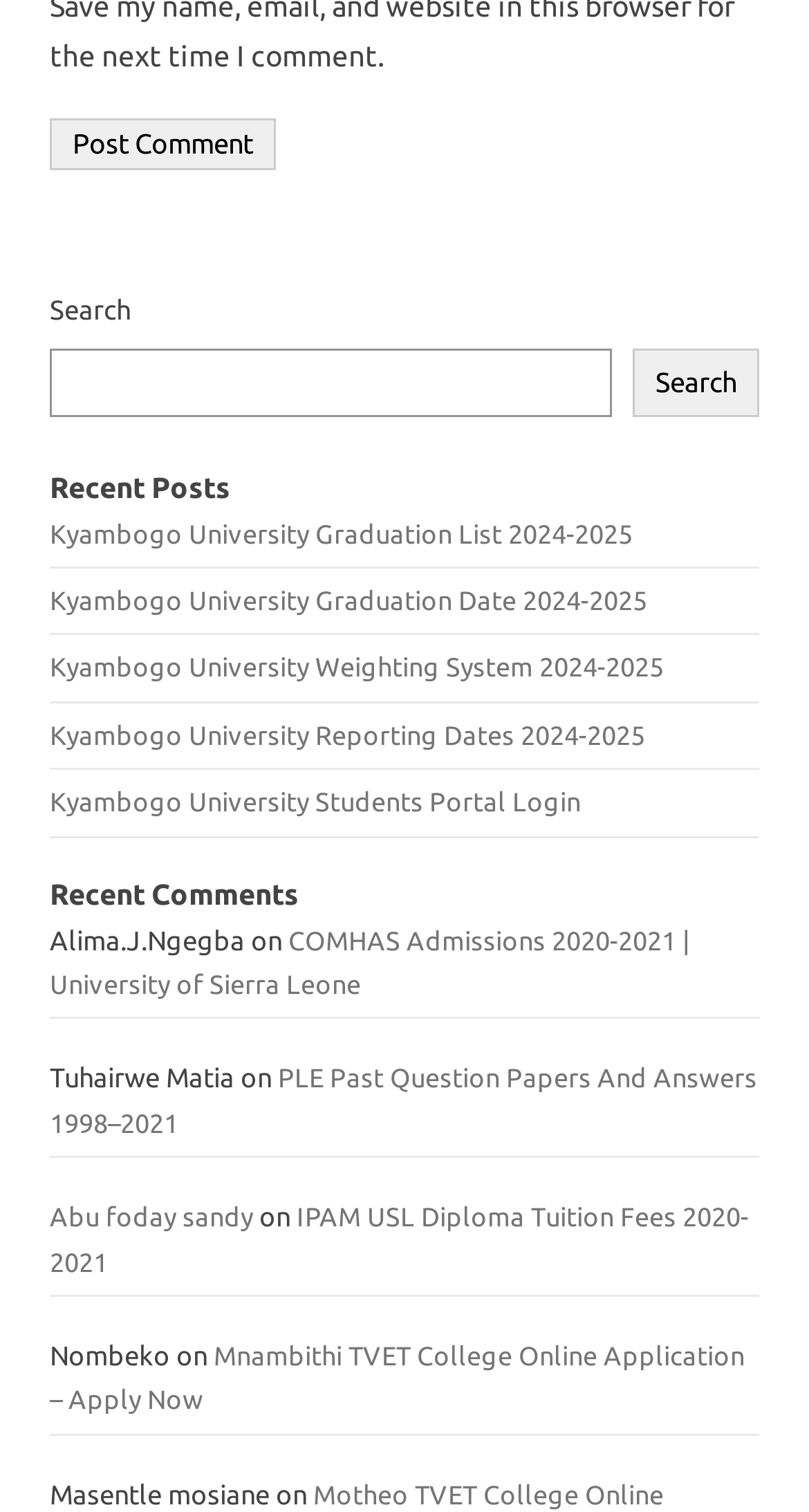What is the format of the comments section? Look at the image and give a one-word or short phrase answer.

Username and link